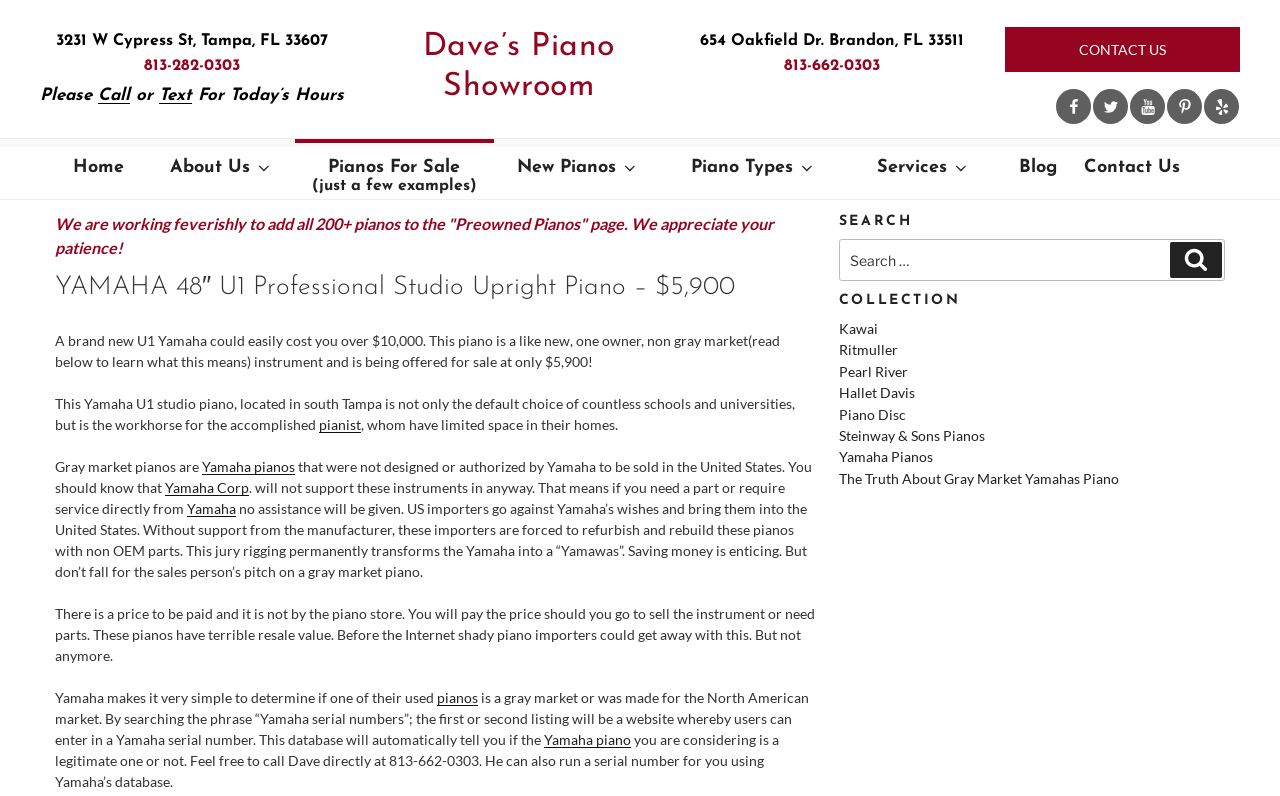What is the address of the piano showroom in Tampa?
Answer the question with detailed information derived from the image.

The address of the piano showroom in Tampa is mentioned in the link '3231 W Cypress St, Tampa, FL 33607'.